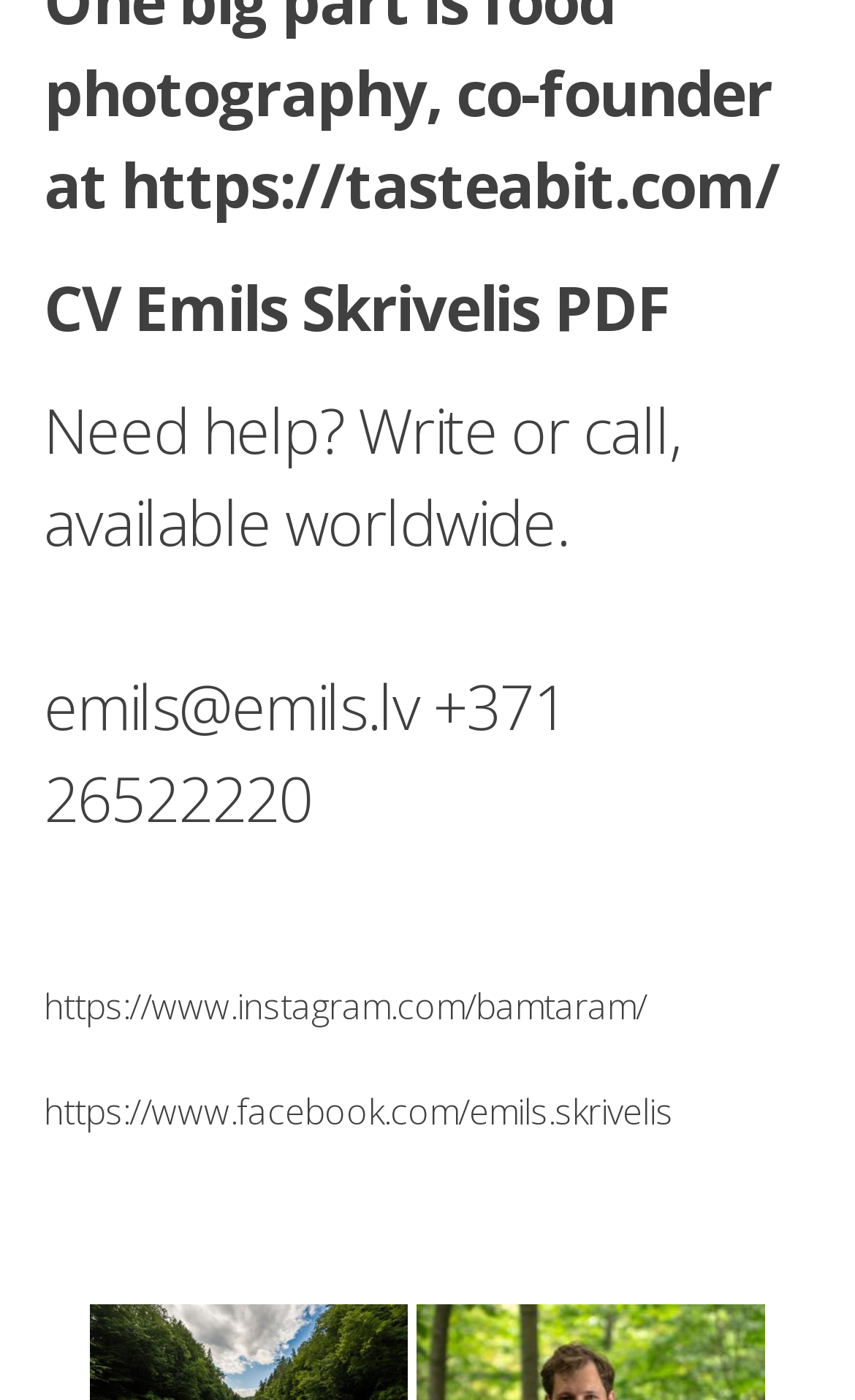Please examine the image and answer the question with a detailed explanation:
What is the phone number provided?

The phone number can be found in the heading element that contains the text 'Need help? Write or call, available worldwide. emils@emils.lv +371 26522220'. This heading element is located below the 'CV Emils Skrivelis PDF' link.